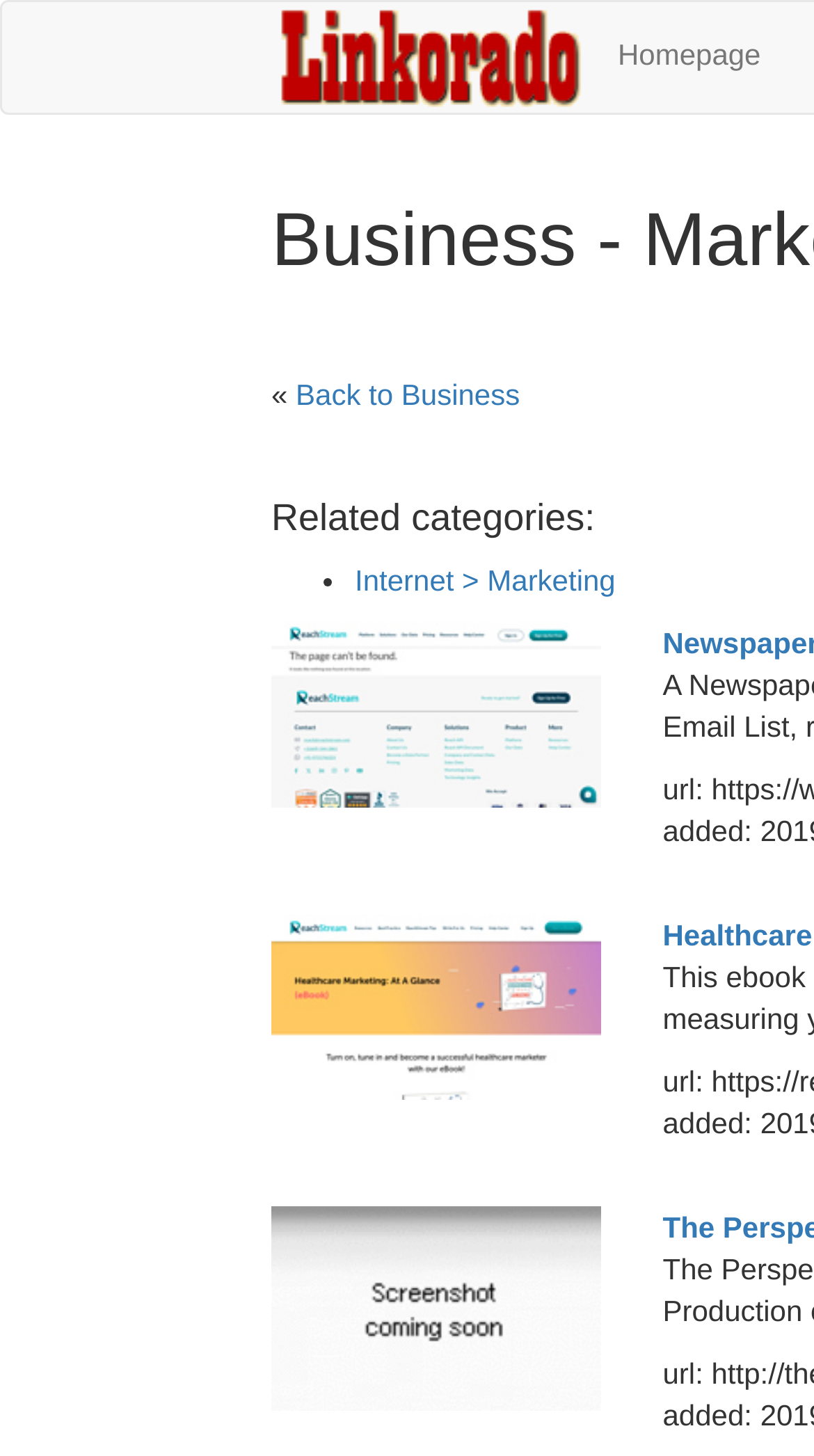How many links are there under the '«' symbol?
Give a one-word or short-phrase answer derived from the screenshot.

1